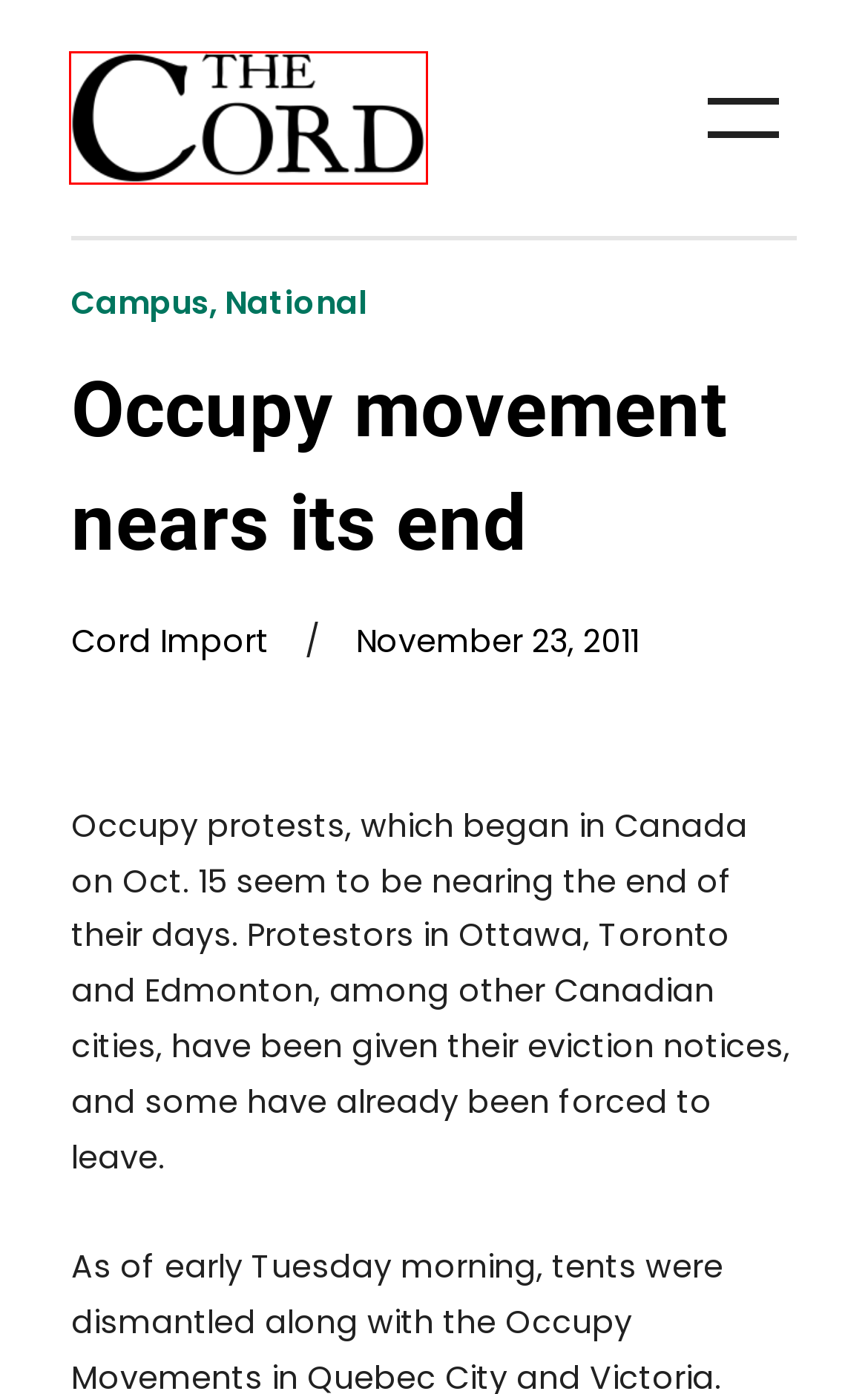View the screenshot of the webpage containing a red bounding box around a UI element. Select the most fitting webpage description for the new page shown after the element in the red bounding box is clicked. Here are the candidates:
A. National – The Cord
B. The Cord – The tie that binds Wilfrid Laurier University since 1926
C. Subscribe – The Cord
D. Studying diabetes with GPS – The Cord
E. “De-influencing” and me: becoming an educated consumer in the age of SHEIN   – The Cord
F. The Cord (@thecordwlu) | Snapchat Stories, Spotlight & Lenses
G. Volunteer with us – The Cord
H. Campus – The Cord

B